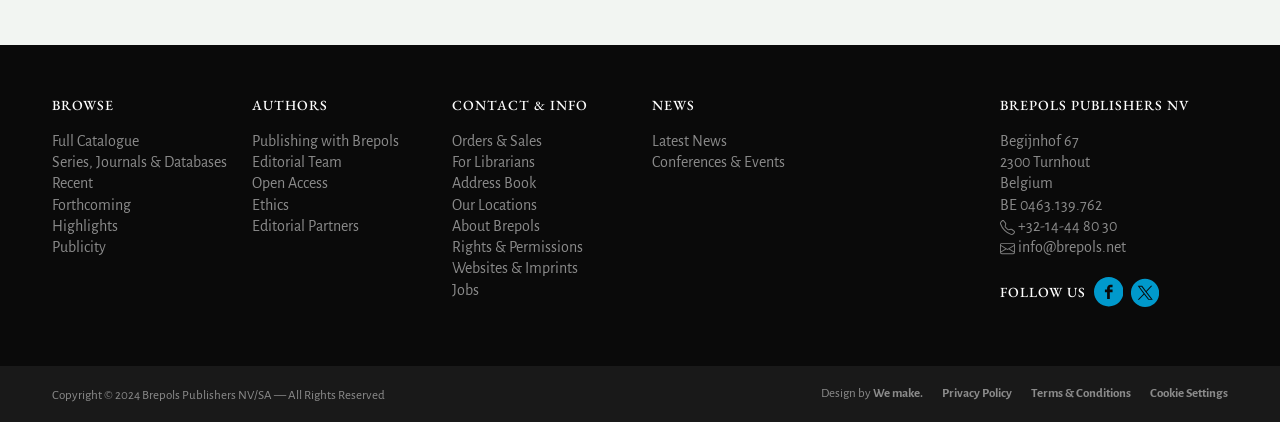Locate the bounding box coordinates of the element that should be clicked to fulfill the instruction: "Follow Brepols on Facebook".

[0.854, 0.696, 0.878, 0.734]